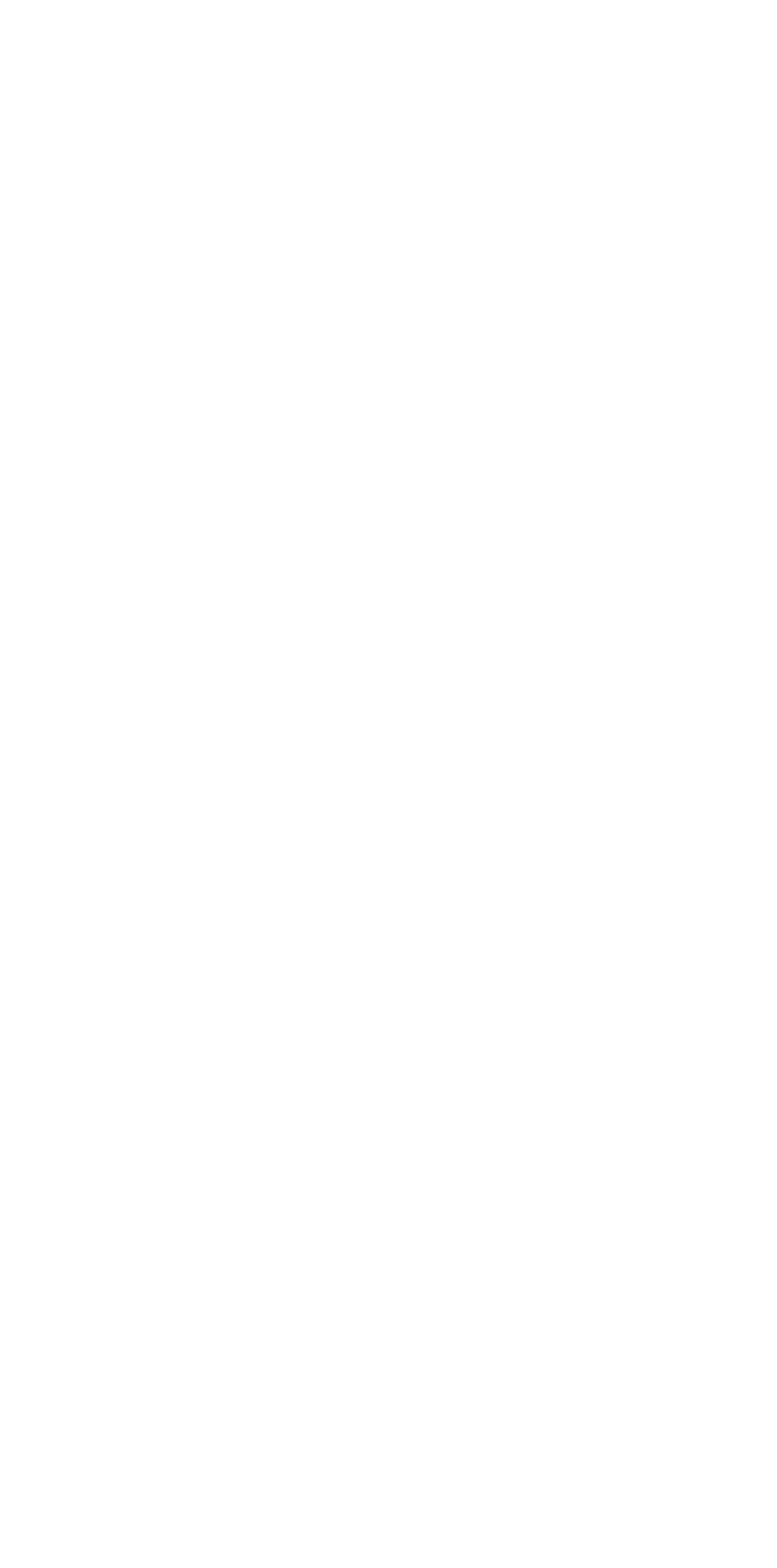Please specify the bounding box coordinates of the element that should be clicked to execute the given instruction: 'Follow the 'Instagram' link'. Ensure the coordinates are four float numbers between 0 and 1, expressed as [left, top, right, bottom].

[0.177, 0.848, 0.382, 0.876]